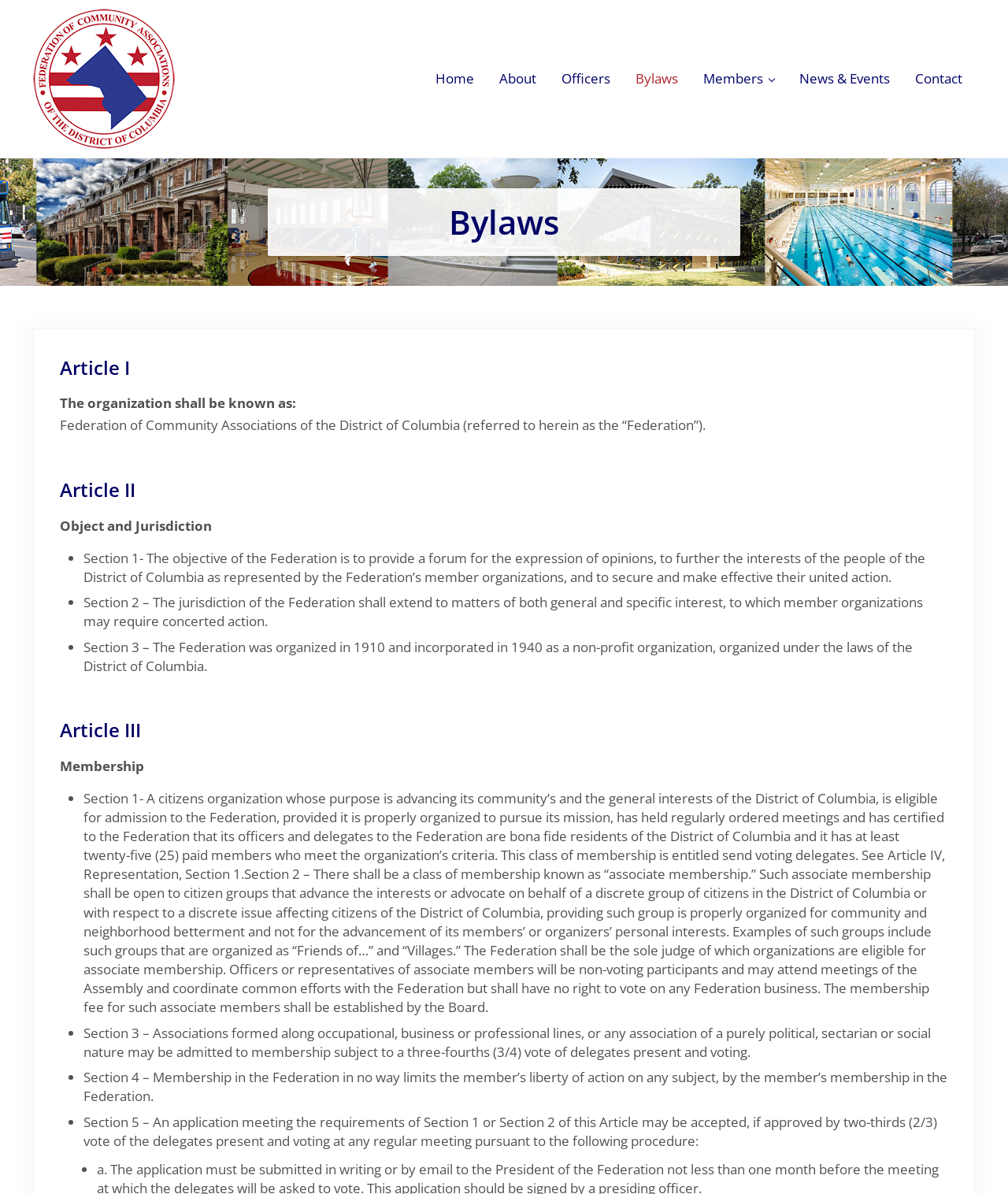Please provide a brief answer to the following inquiry using a single word or phrase:
What is the minimum number of paid members required for a citizens organization to be eligible for admission to the Federation?

25